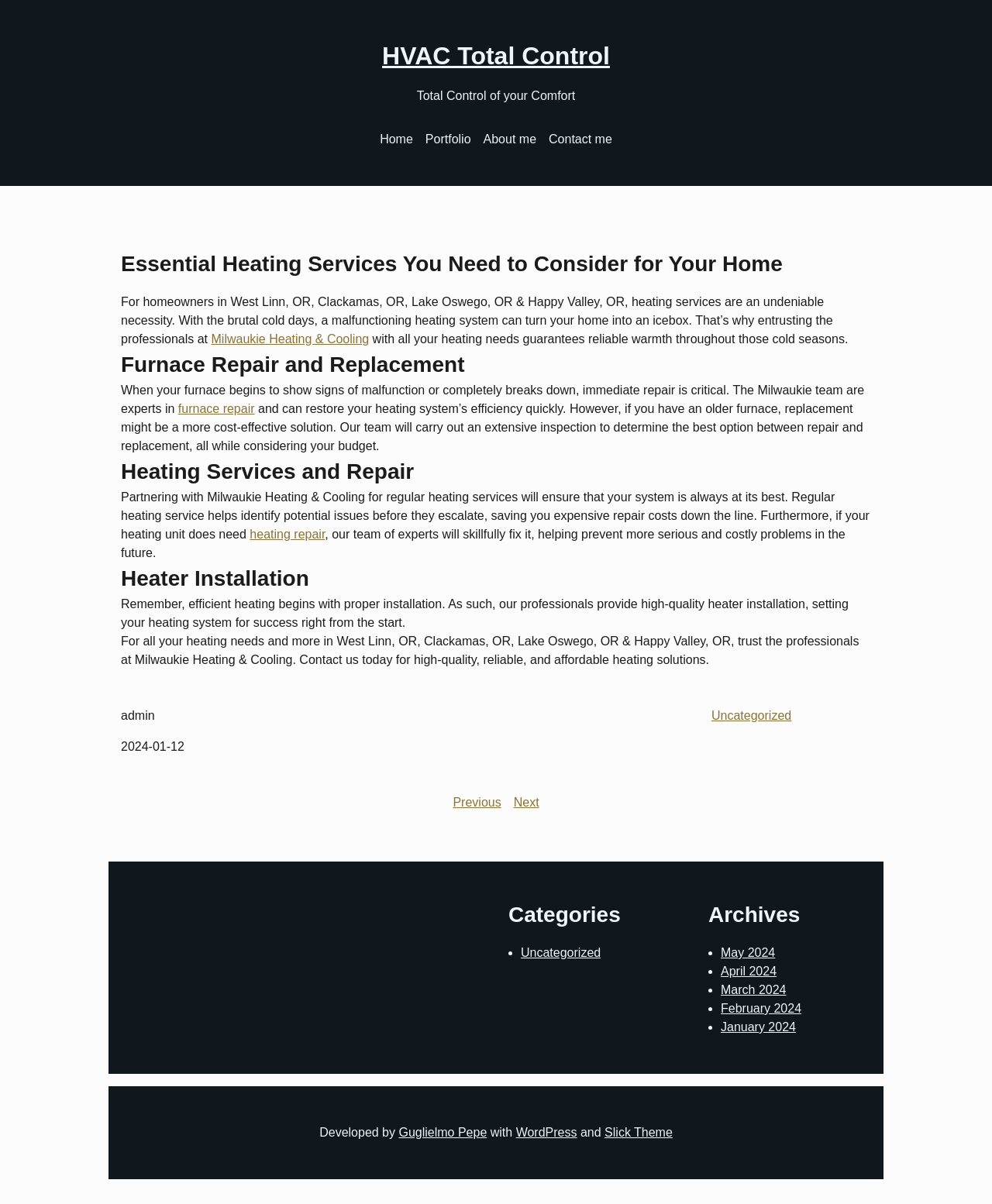Determine the bounding box coordinates of the clickable element necessary to fulfill the instruction: "Read the 'Furnace Repair and Replacement' section". Provide the coordinates as four float numbers within the 0 to 1 range, i.e., [left, top, right, bottom].

[0.122, 0.29, 0.878, 0.317]